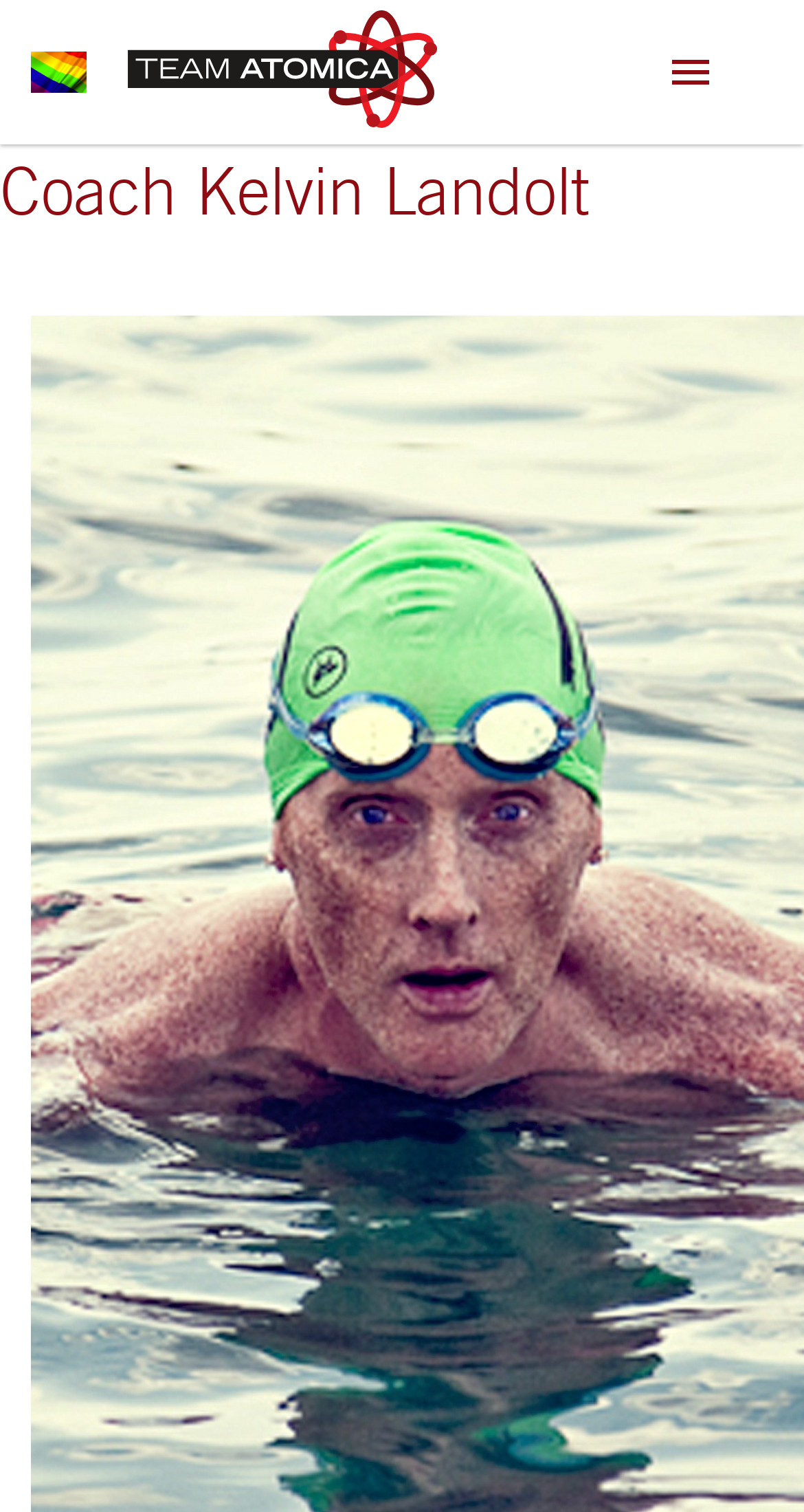Extract the main title from the webpage.

Coach Kelvin Landolt